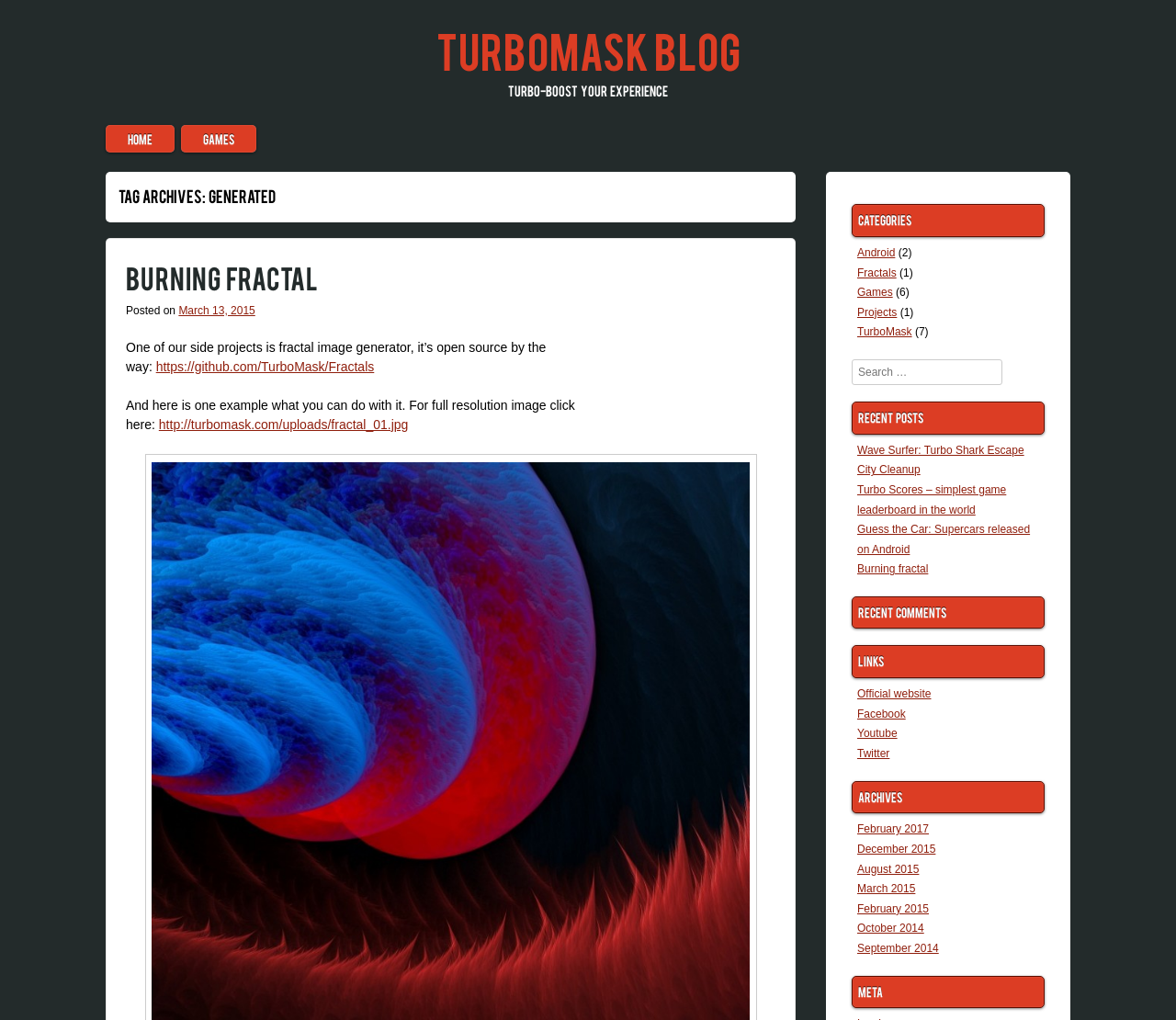Could you find the bounding box coordinates of the clickable area to complete this instruction: "View the Burning Fractal post"?

[0.107, 0.255, 0.27, 0.288]